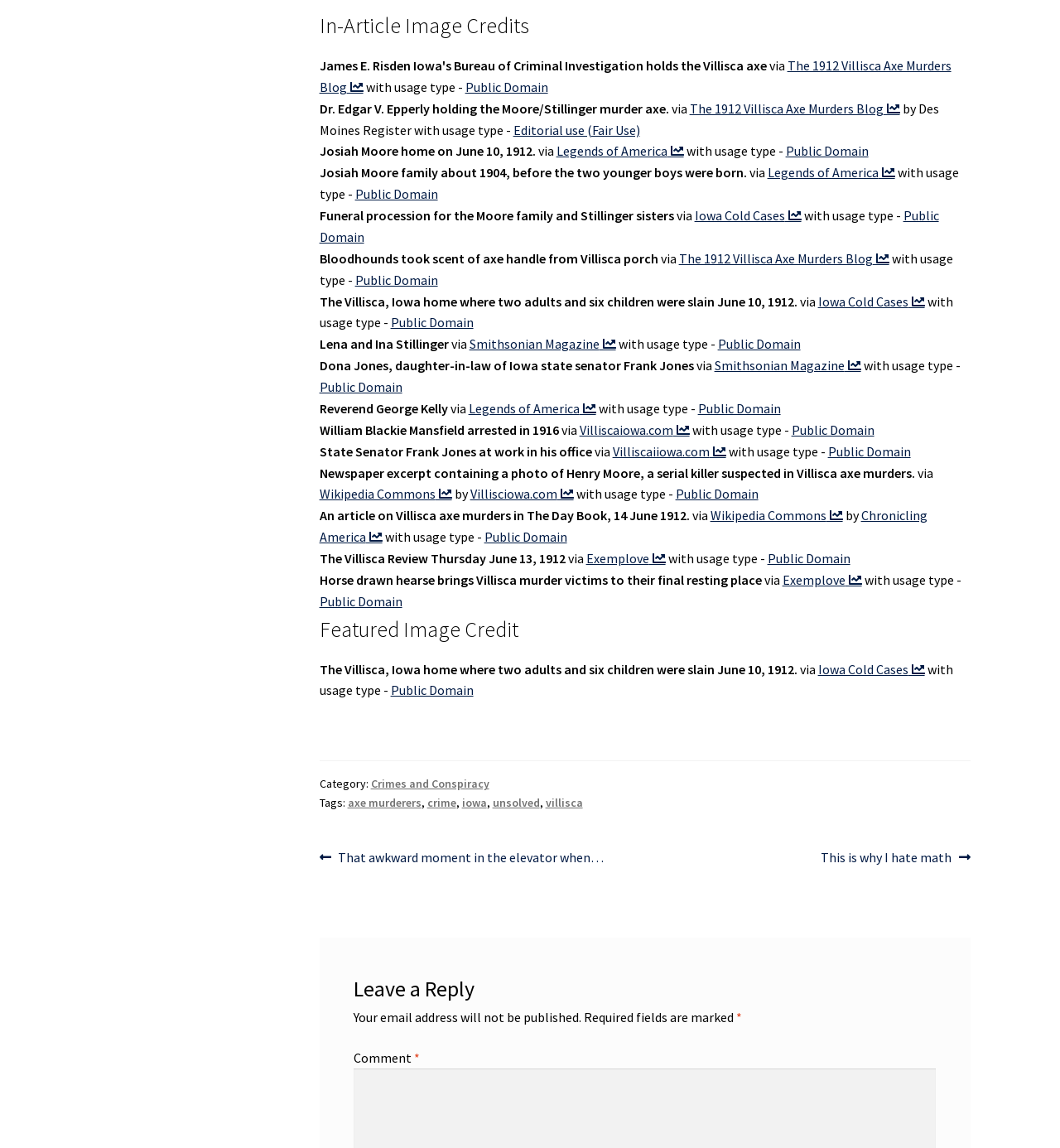Locate the bounding box coordinates of the area where you should click to accomplish the instruction: "Read the article on Villisca axe murders in The Day Book, 14 June 1912".

[0.301, 0.442, 0.65, 0.456]